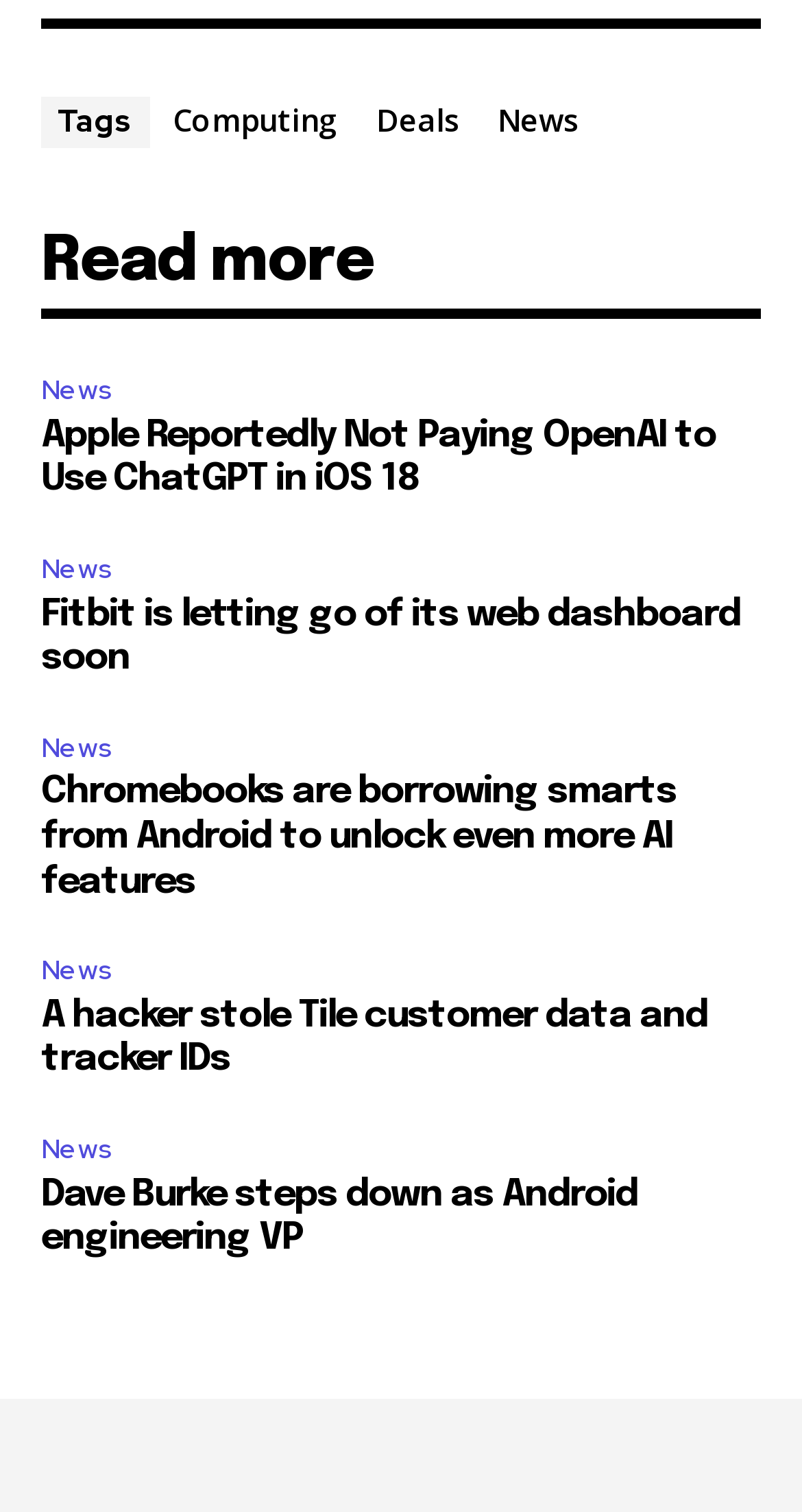Identify the bounding box for the given UI element using the description provided. Coordinates should be in the format (top-left x, top-left y, bottom-right x, bottom-right y) and must be between 0 and 1. Here is the description: News

[0.051, 0.48, 0.156, 0.511]